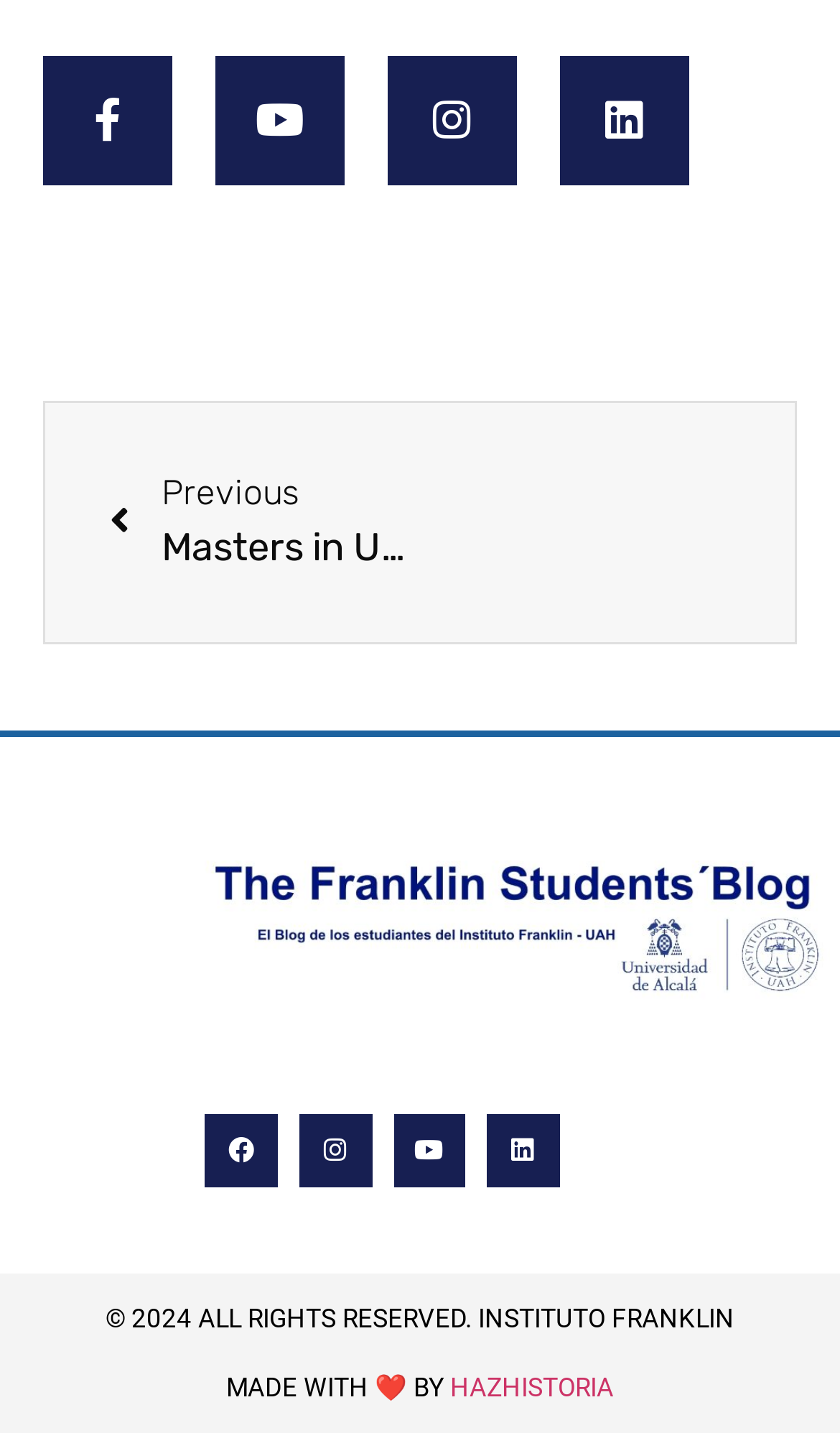How many text elements are in the footer?
Using the image provided, answer with just one word or phrase.

3